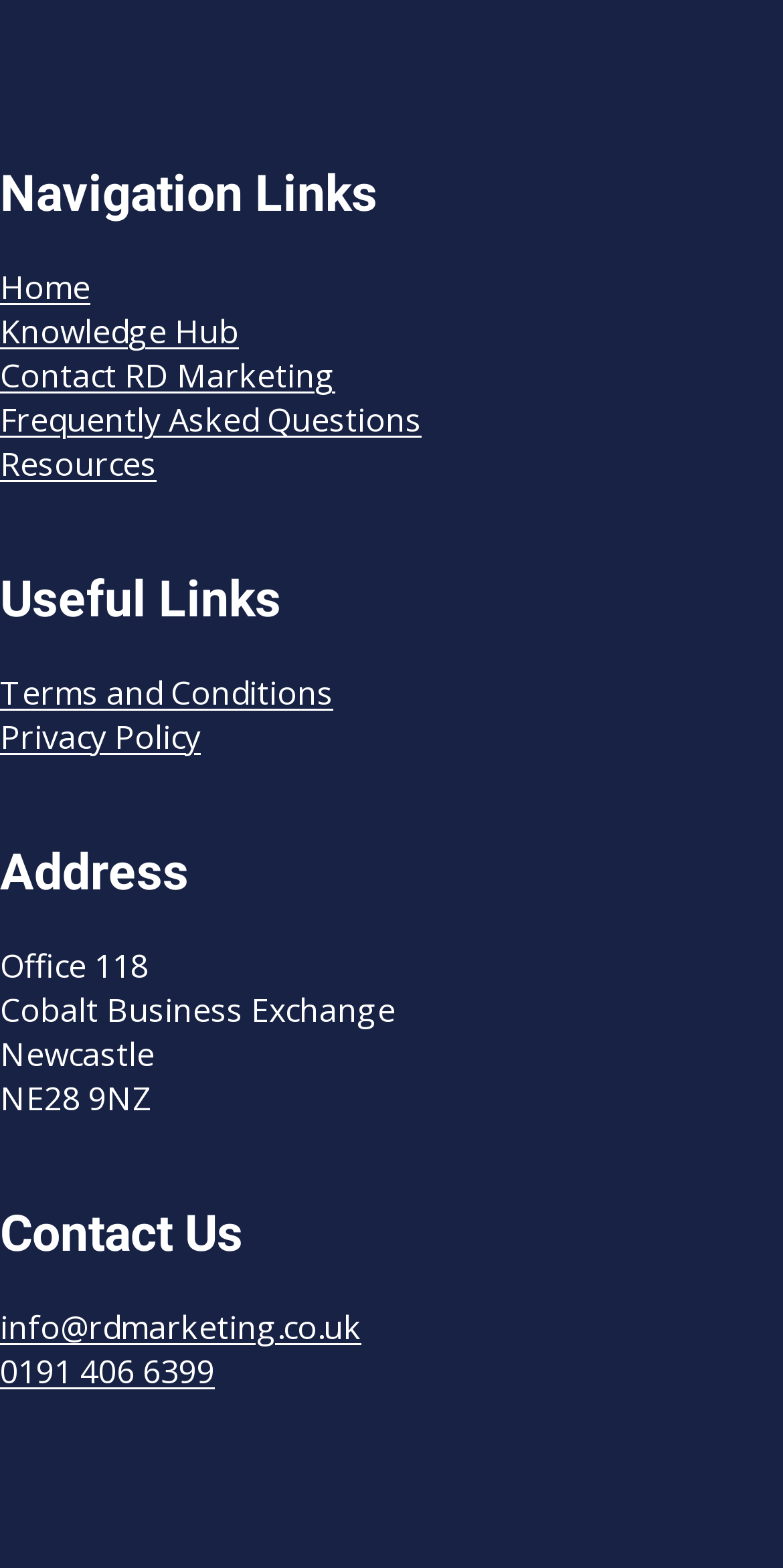What is the email address for contact?
Provide an in-depth and detailed explanation in response to the question.

I looked for the contact information and found the email address 'info@rdmarketing.co.uk' under the 'Contact Us' heading.